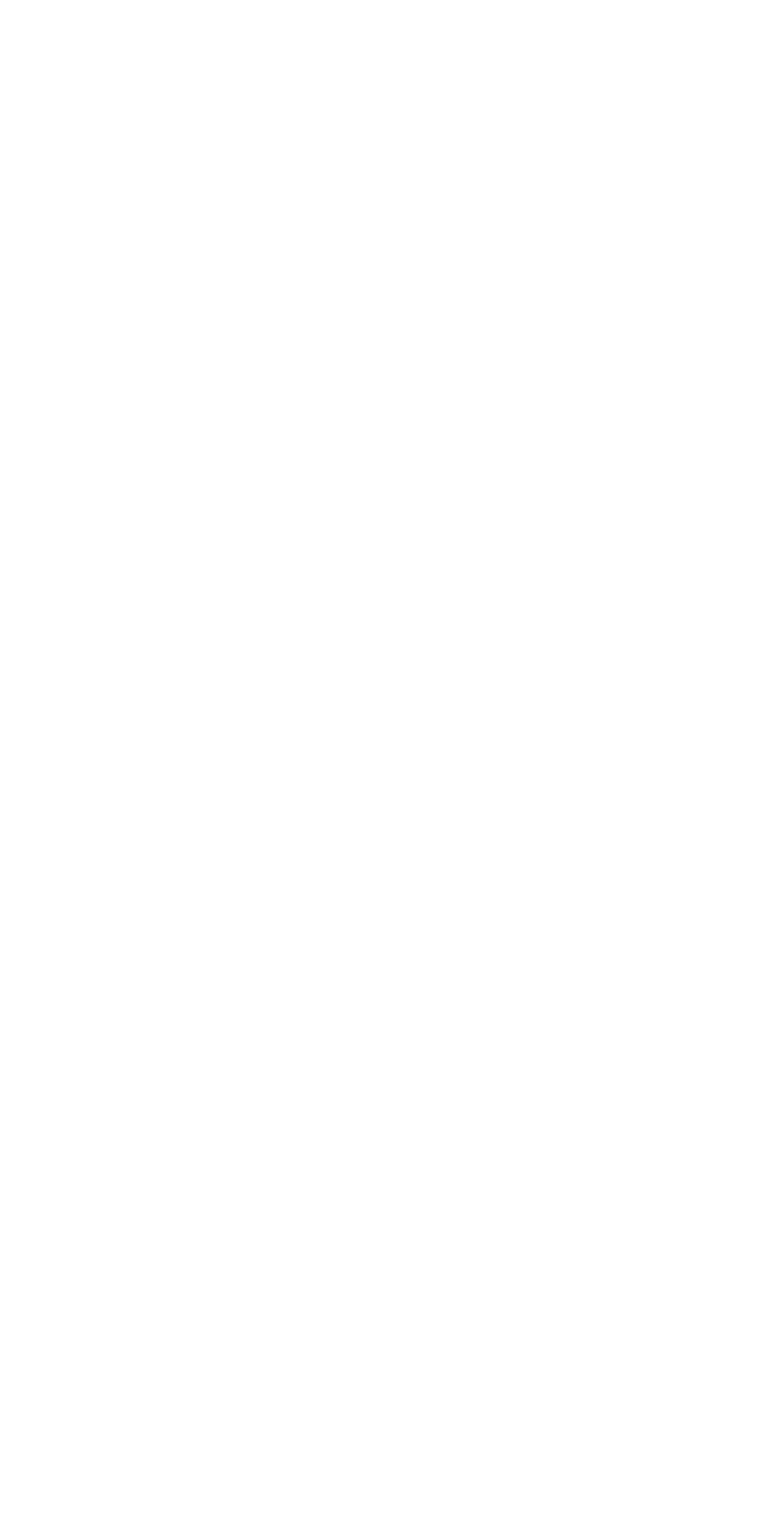Answer succinctly with a single word or phrase:
What is the name of the production company?

Matt Haslam Productions